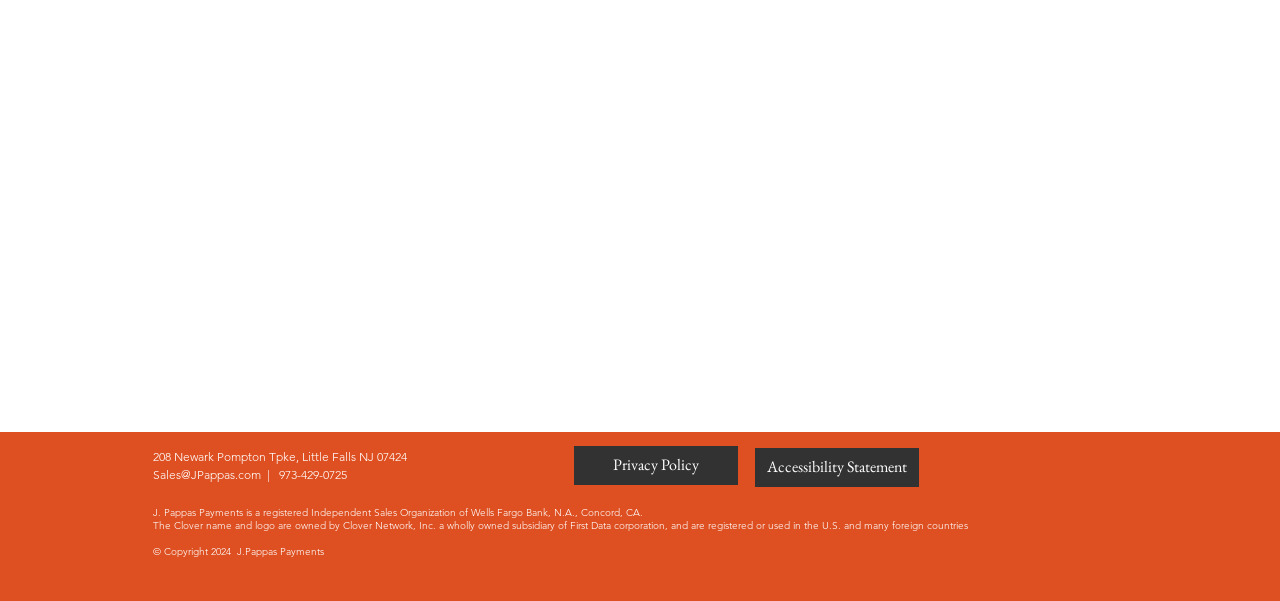Locate the bounding box of the UI element described in the following text: "aria-label="Facebook - Black Circle"".

[0.733, 0.74, 0.763, 0.805]